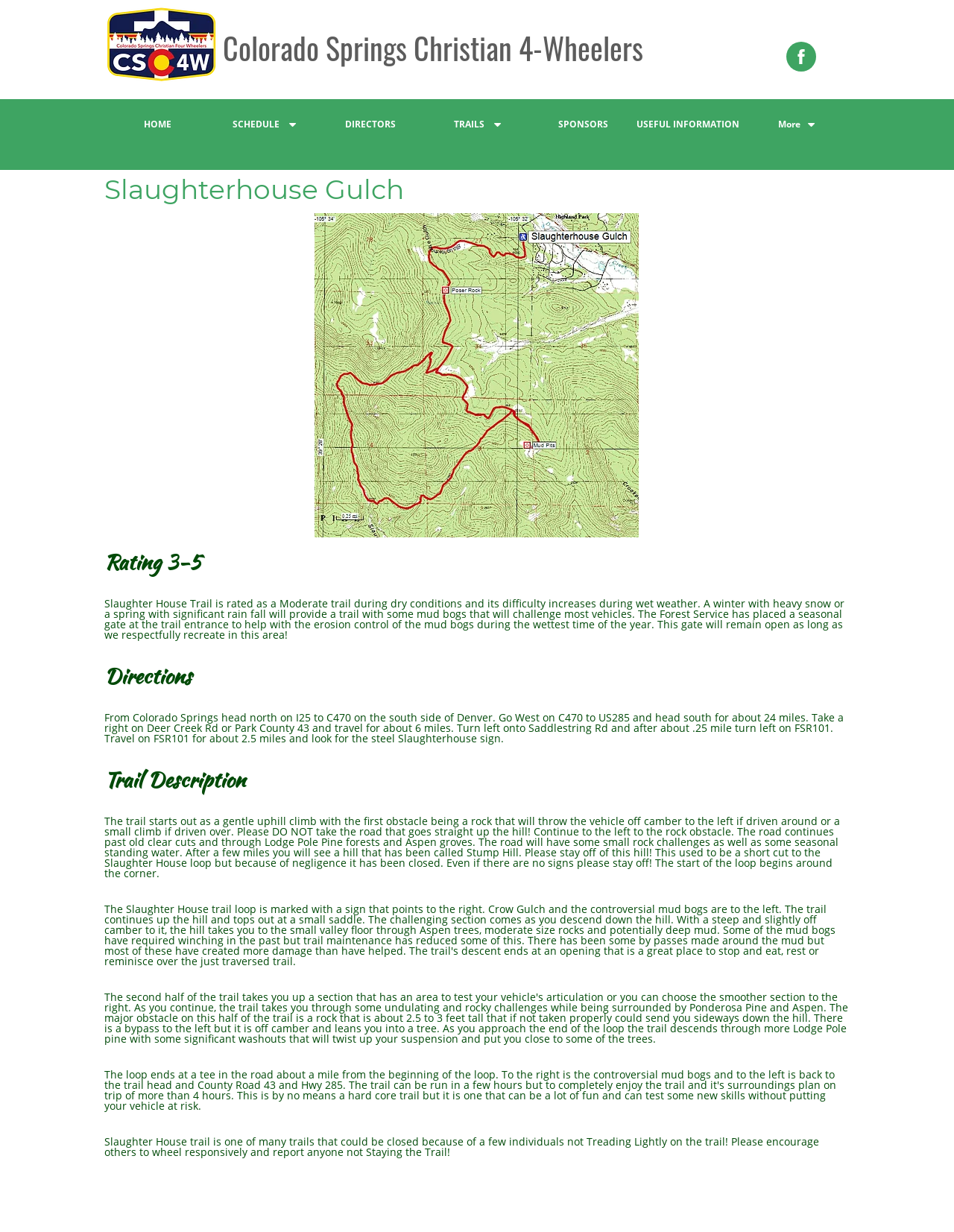Identify the bounding box for the UI element described as: "SPONSORS". The coordinates should be four float numbers between 0 and 1, i.e., [left, top, right, bottom].

[0.556, 0.08, 0.667, 0.126]